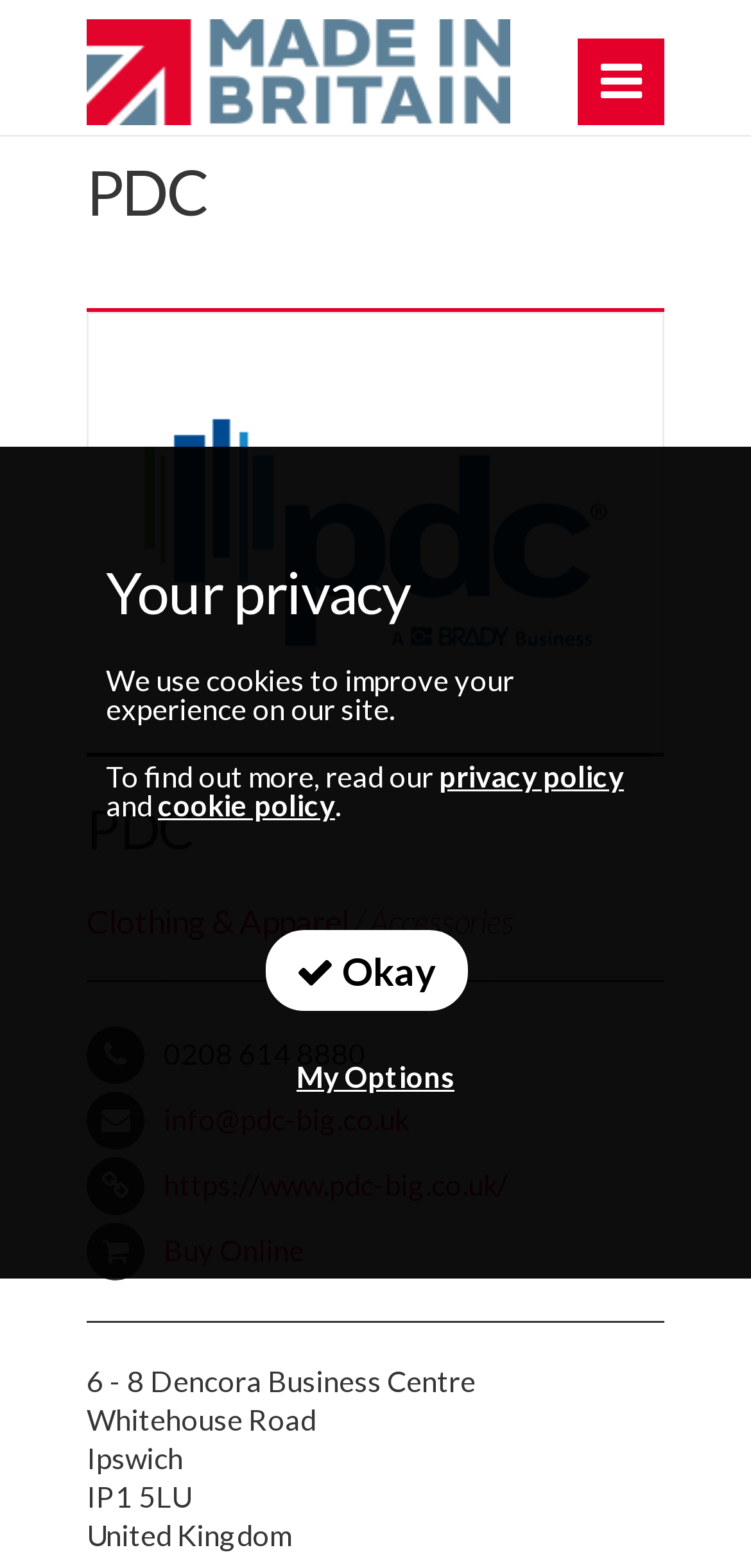Please identify the bounding box coordinates of the clickable region that I should interact with to perform the following instruction: "contact PDC via email". The coordinates should be expressed as four float numbers between 0 and 1, i.e., [left, top, right, bottom].

[0.218, 0.702, 0.544, 0.724]